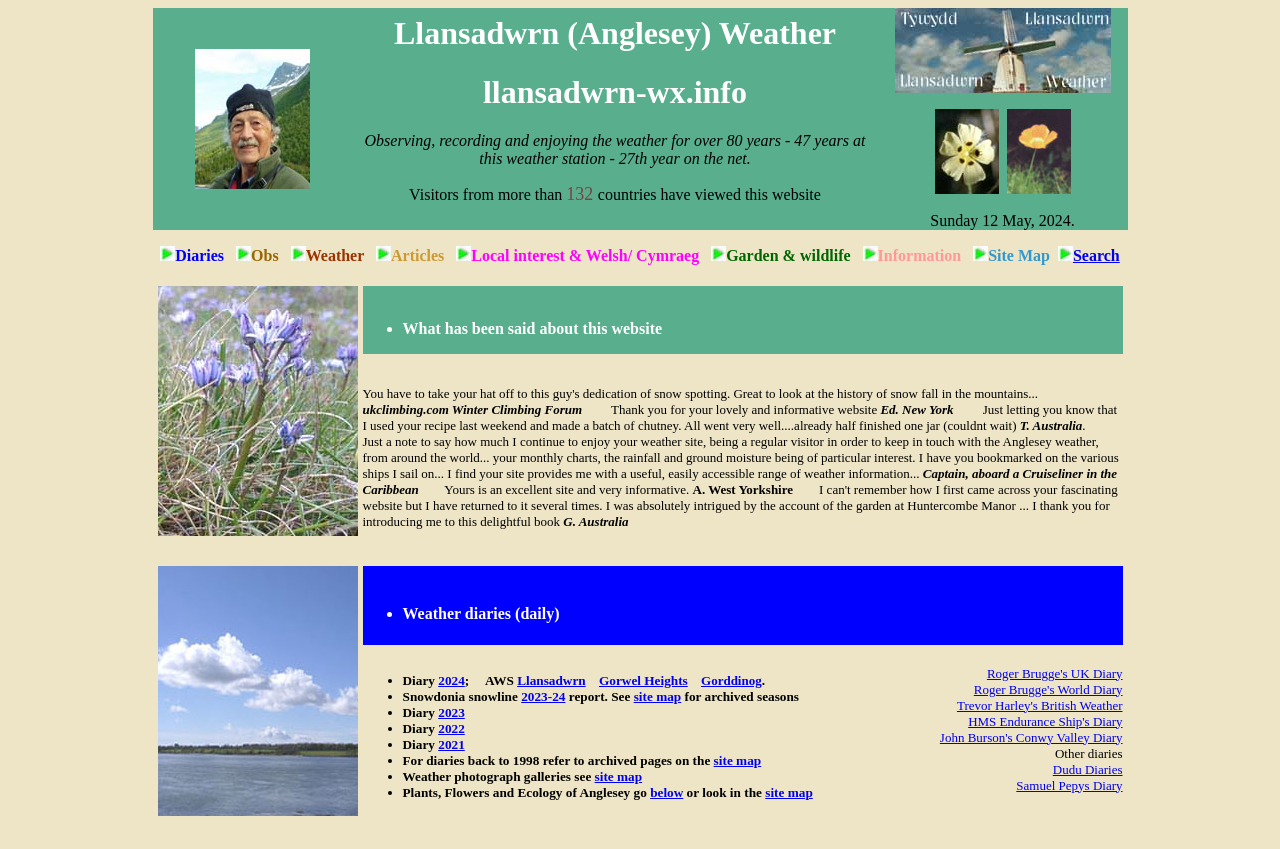How many years has the author been observing the weather?
Answer the question in a detailed and comprehensive manner.

The number of years the author has been observing the weather is mentioned in the second table cell of the layout table, which contains the text 'Llansadwrn (Anglesey) Weather llansadwrn-wx.info Observing, recording and enjoying the weather for over 80 years - 47 years at this weather station - 27th year on the net.'